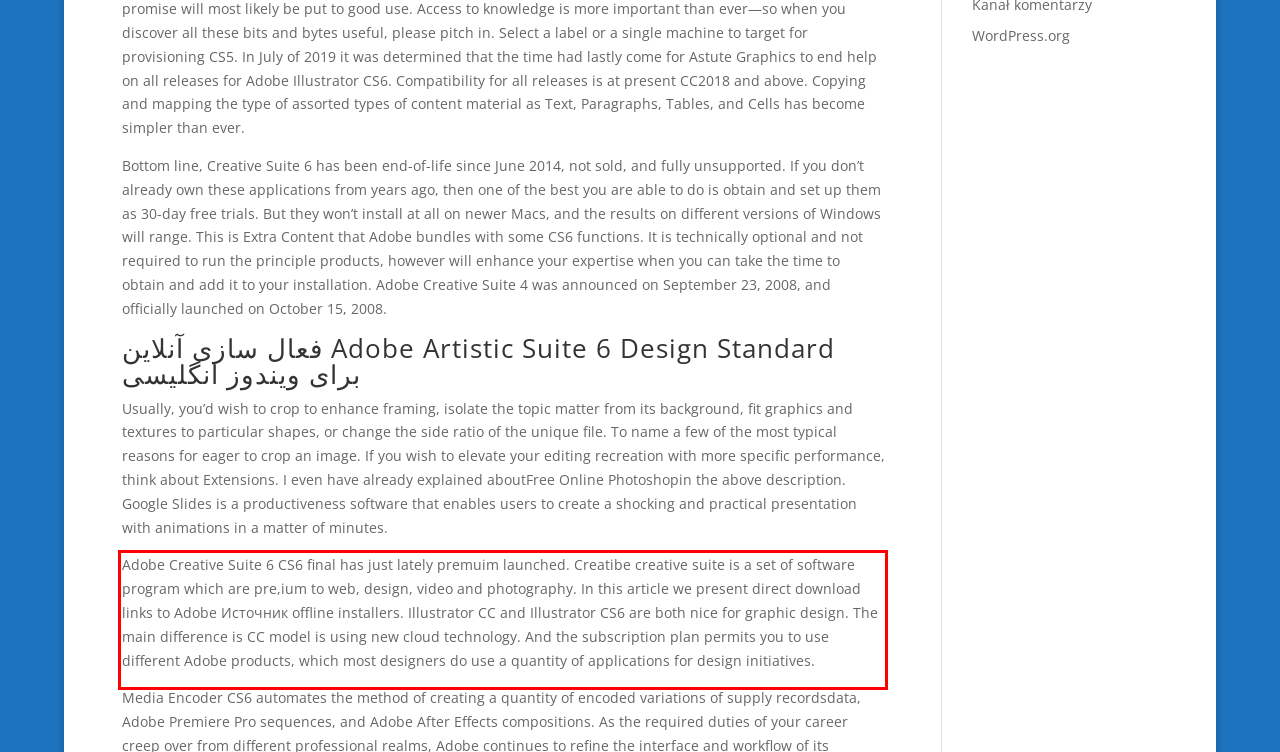You are provided with a screenshot of a webpage that includes a red bounding box. Extract and generate the text content found within the red bounding box.

Adobe Creative Suite 6 CS6 final has just lately premuim launched. Creatibe creative suite is a set of software program which are pre,ium to web, design, video and photography. In this article we present direct download links to Adobe Источник offline installers. Illustrator CC and Illustrator CS6 are both nice for graphic design. The main difference is CC model is using new cloud technology. And the subscription plan permits you to use different Adobe products, which most designers do use a quantity of applications for design initiatives.